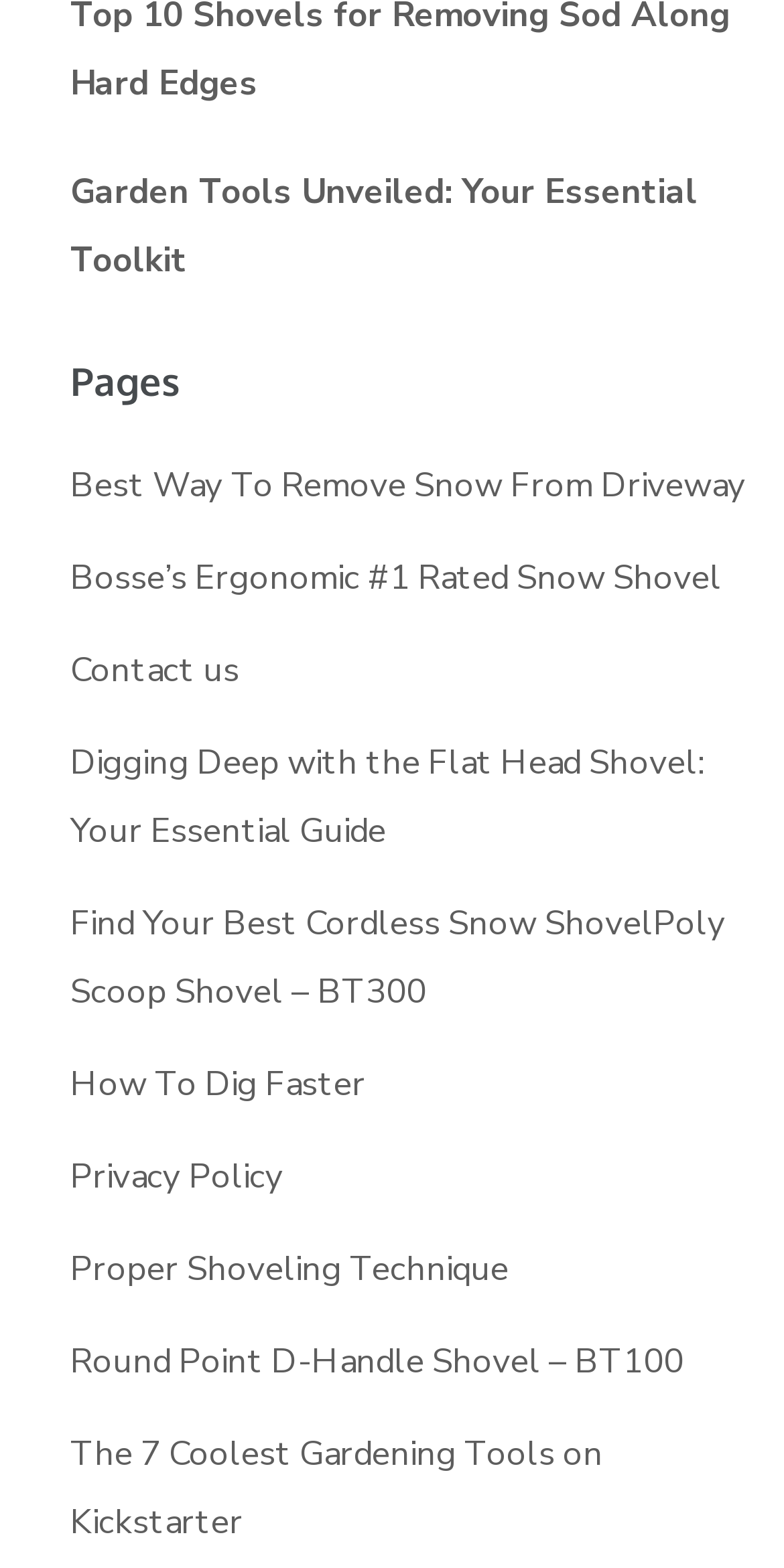Determine the bounding box coordinates of the element that should be clicked to execute the following command: "Read about garden tools".

[0.09, 0.101, 0.962, 0.189]